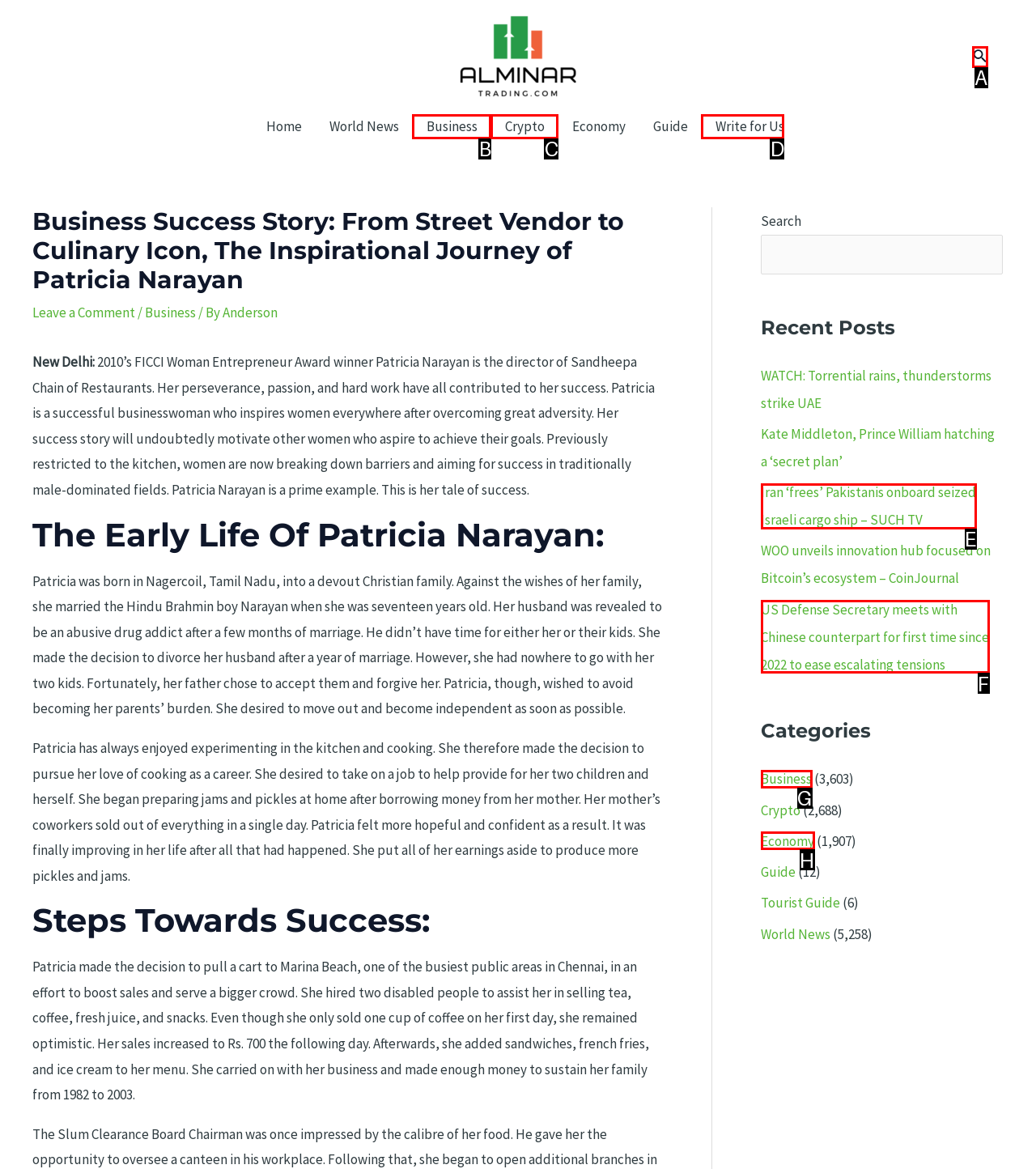Look at the description: Write for Us
Determine the letter of the matching UI element from the given choices.

D